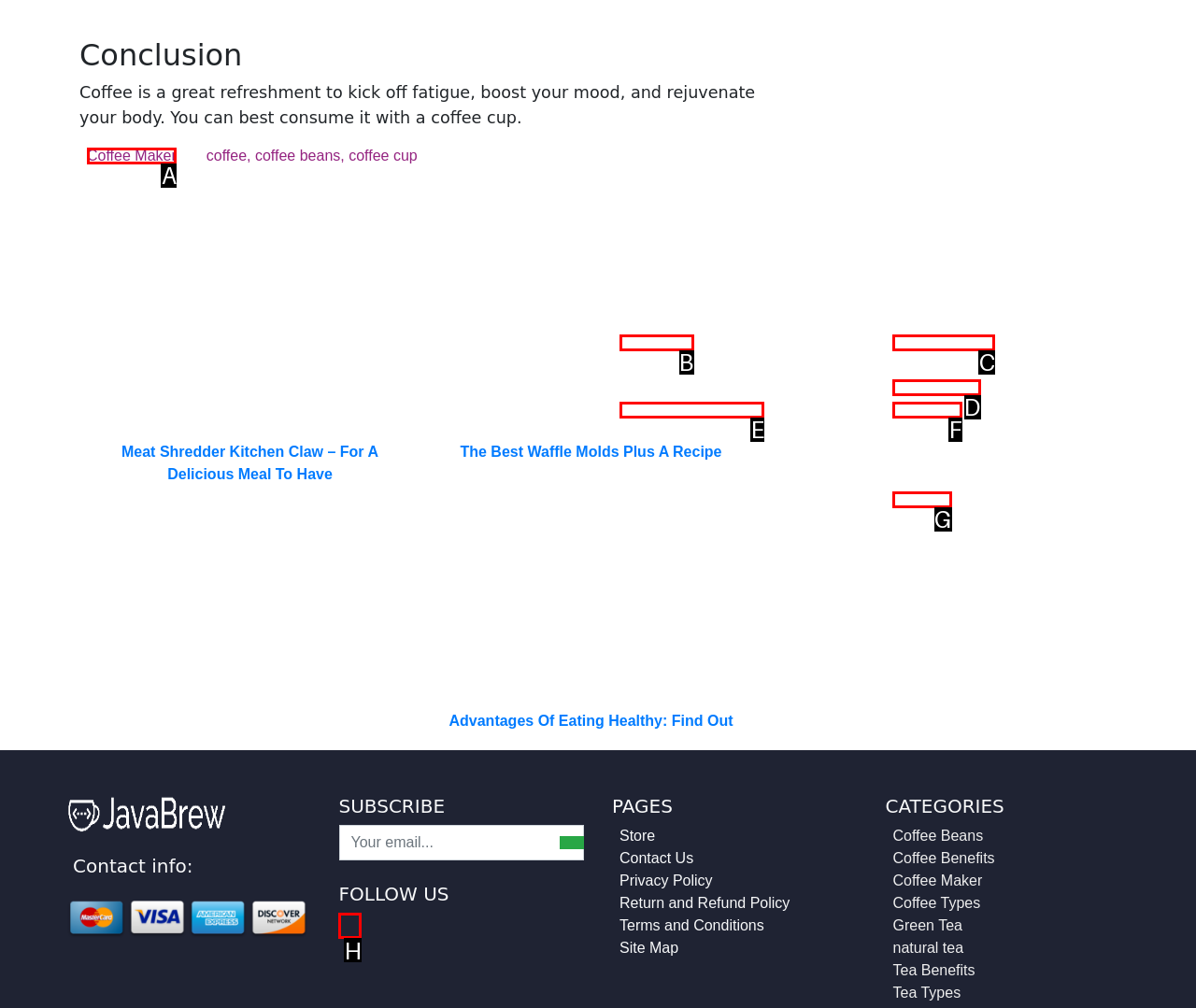Tell me which one HTML element I should click to complete the following instruction: Follow us on social media
Answer with the option's letter from the given choices directly.

H